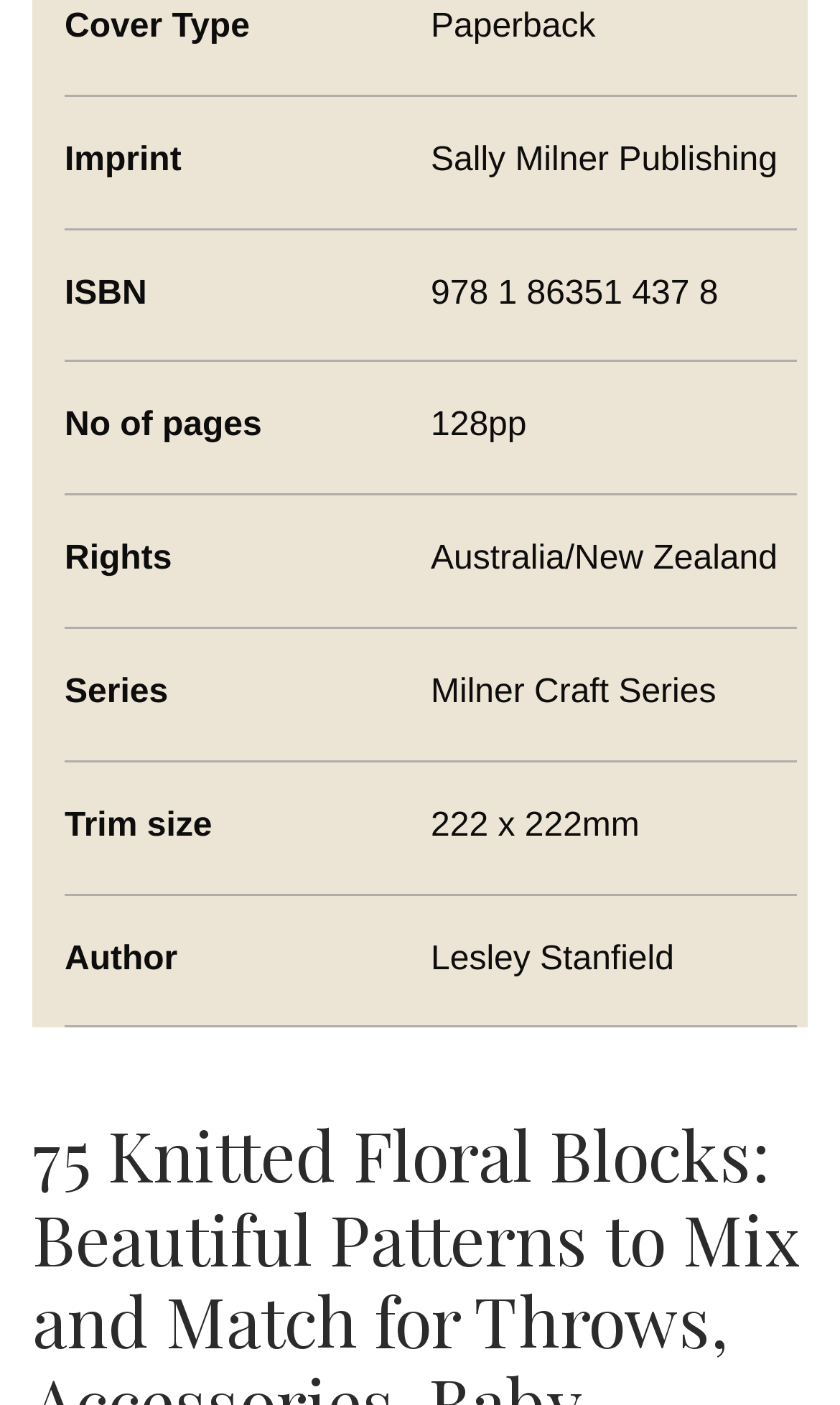Give a one-word or one-phrase response to the question:
Who is the author of this book?

Lesley Stanfield